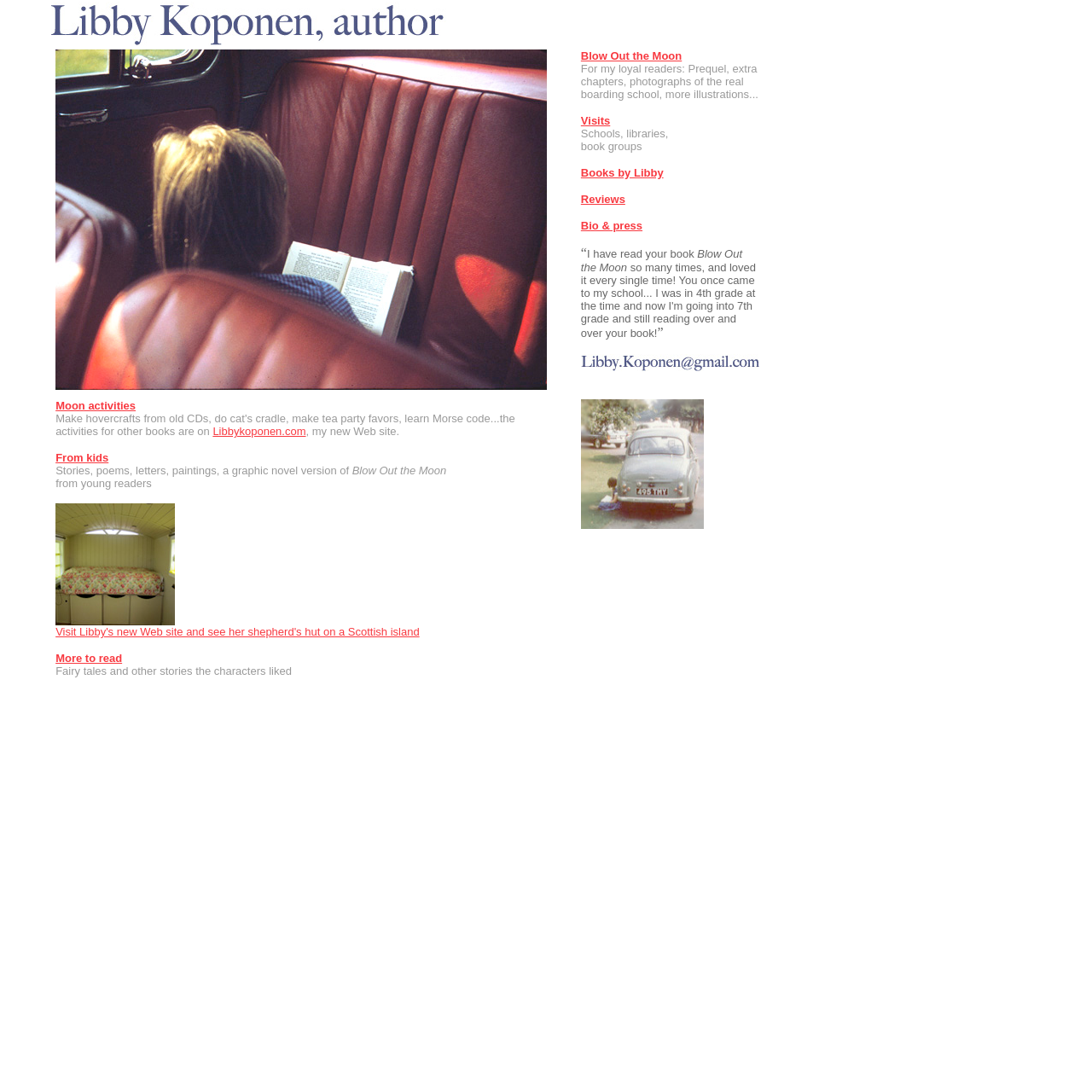Explain the webpage in detail.

This webpage is about Libby Koponen, an author, and her works. At the top, there is a blockquote element that spans almost the entire width of the page. Below it, there is a table with multiple rows and columns. The first row has two cells, with the left cell containing an image and the right cell being empty. 

The second row has four cells, with the first cell containing the text "xx" and an image, the second cell being empty, the third cell being empty, and the fourth cell containing a block of text that mentions "Blow Out the Moon", a book by Libby Koponen, and includes quotes from a reader. This cell also contains several links, including "Blow Out the Moon", "Visits", "Schools, libraries, book groups", "Books by Libby", "Reviews", and "Bio & press". There is also an image in this cell.

The third row has four cells, with the first cell being empty, the second cell being empty, the third cell being empty, and the fourth cell being empty. The fourth row has four cells, with the first cell being empty, the second cell containing a block of text that mentions "Moon activities" and includes links to "Moon activities" and "Libbykoponen.com", as well as text about stories, poems, and letters from young readers. This cell also contains an image. The third cell is empty, and the fourth cell is empty.

The rest of the table rows and cells are empty. At the bottom of the page, there is a static text element that contains a single whitespace character. Overall, the webpage appears to be a personal website or blog for Libby Koponen, showcasing her works and interactions with readers.